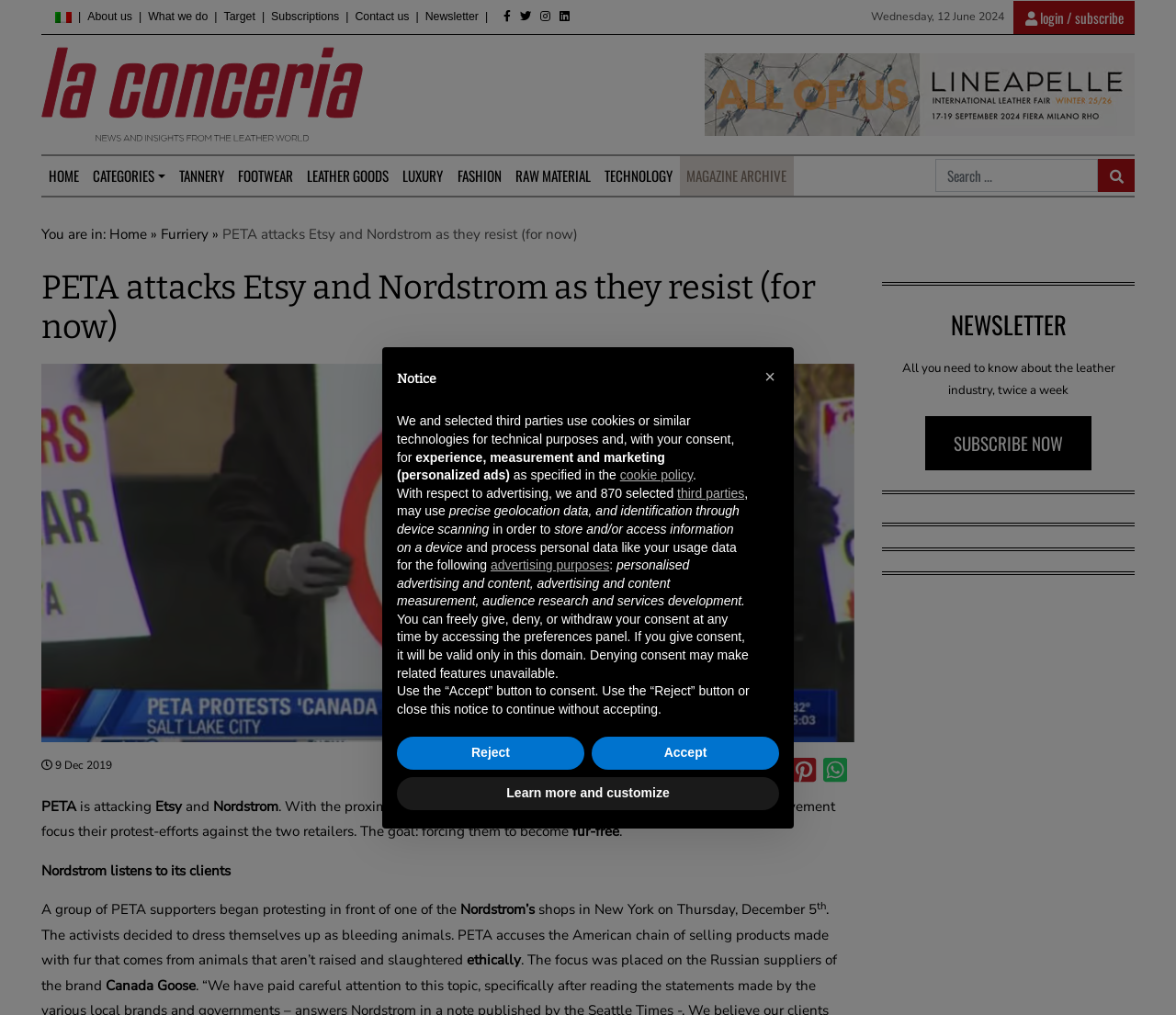Identify the webpage's primary heading and generate its text.

PETA attacks Etsy and Nordstrom as they resist (for now)